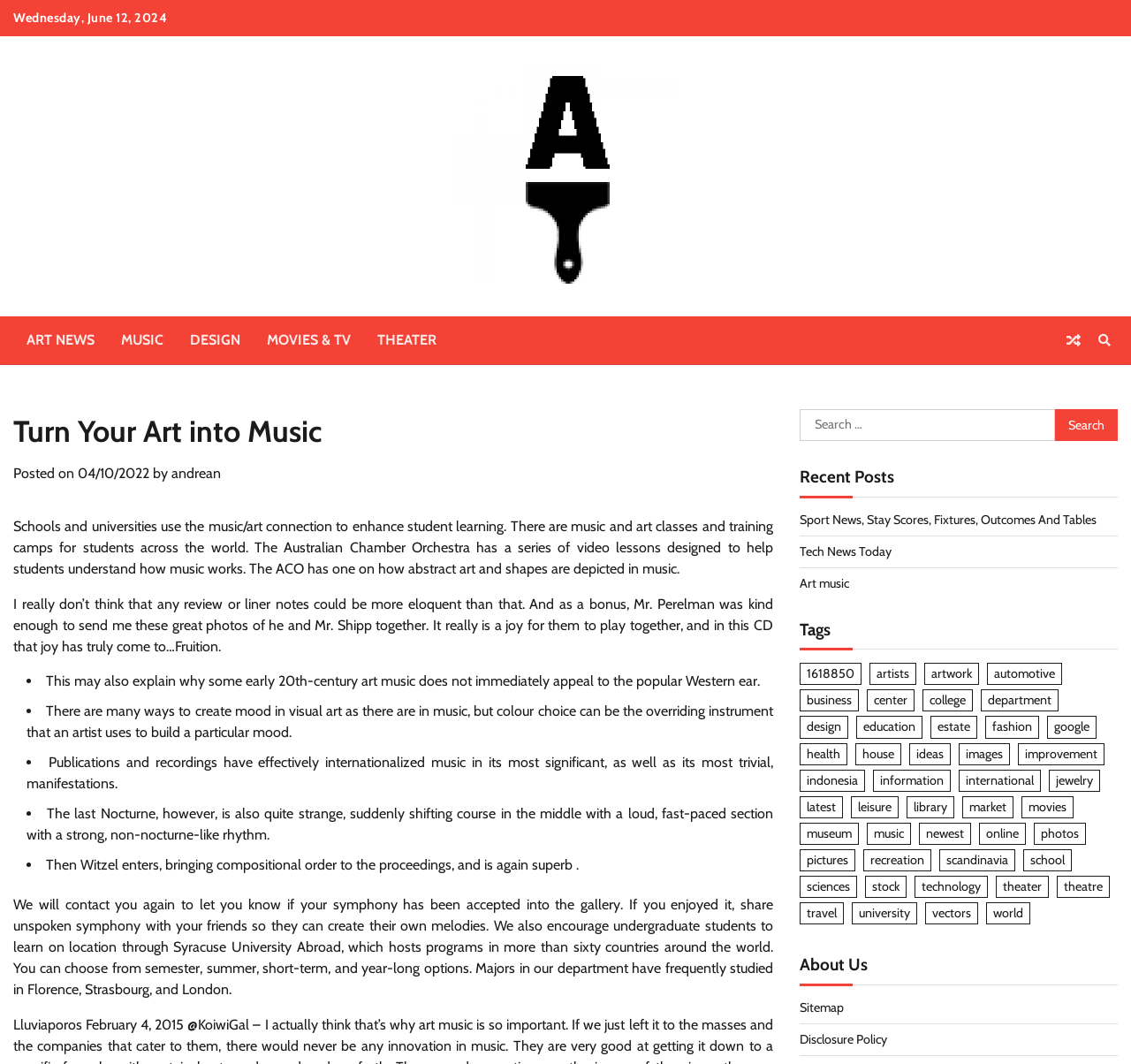Please determine the bounding box coordinates of the element's region to click for the following instruction: "Search for something".

[0.707, 0.385, 0.988, 0.414]